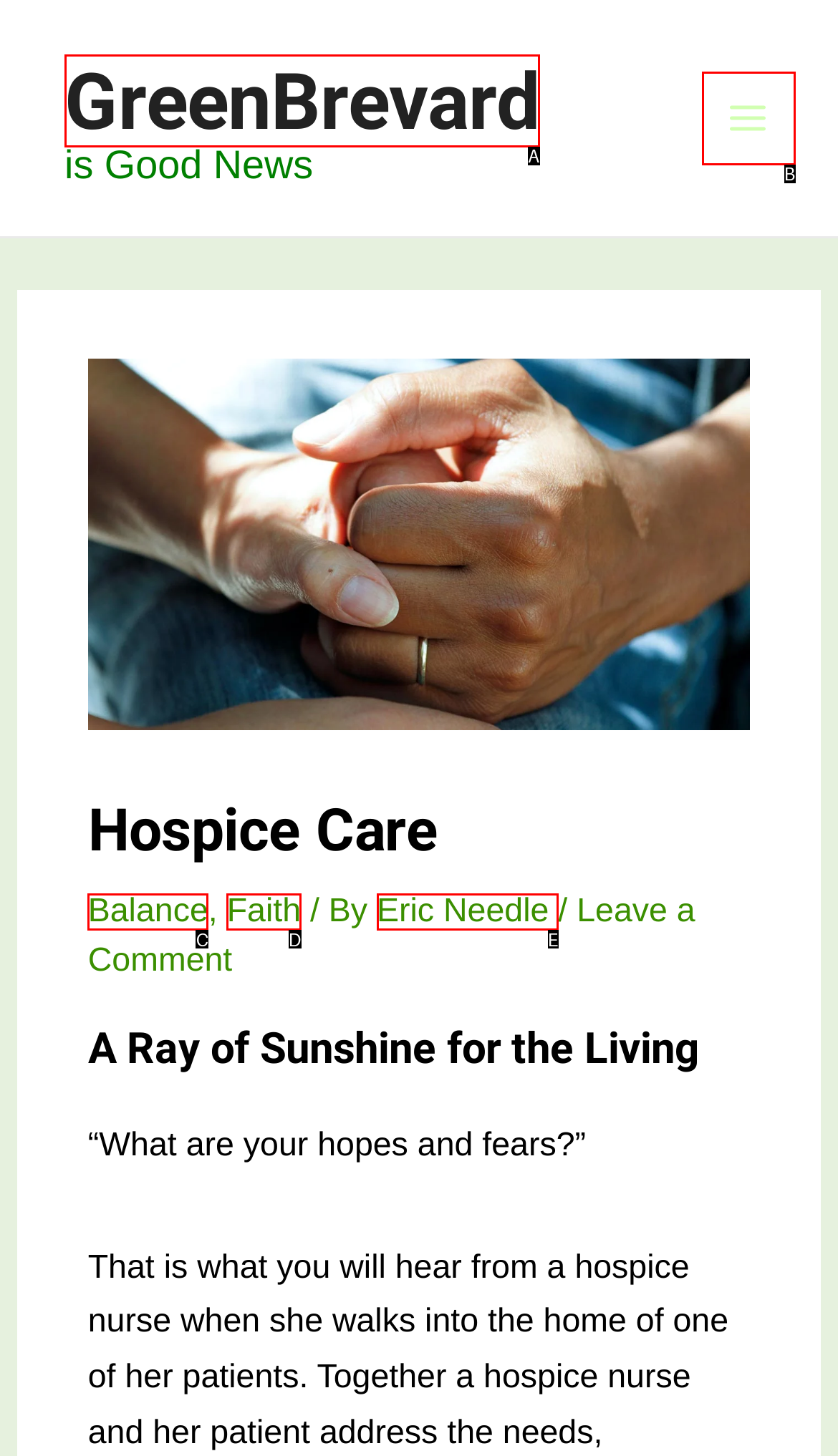Determine which HTML element fits the description: Faith. Answer with the letter corresponding to the correct choice.

D